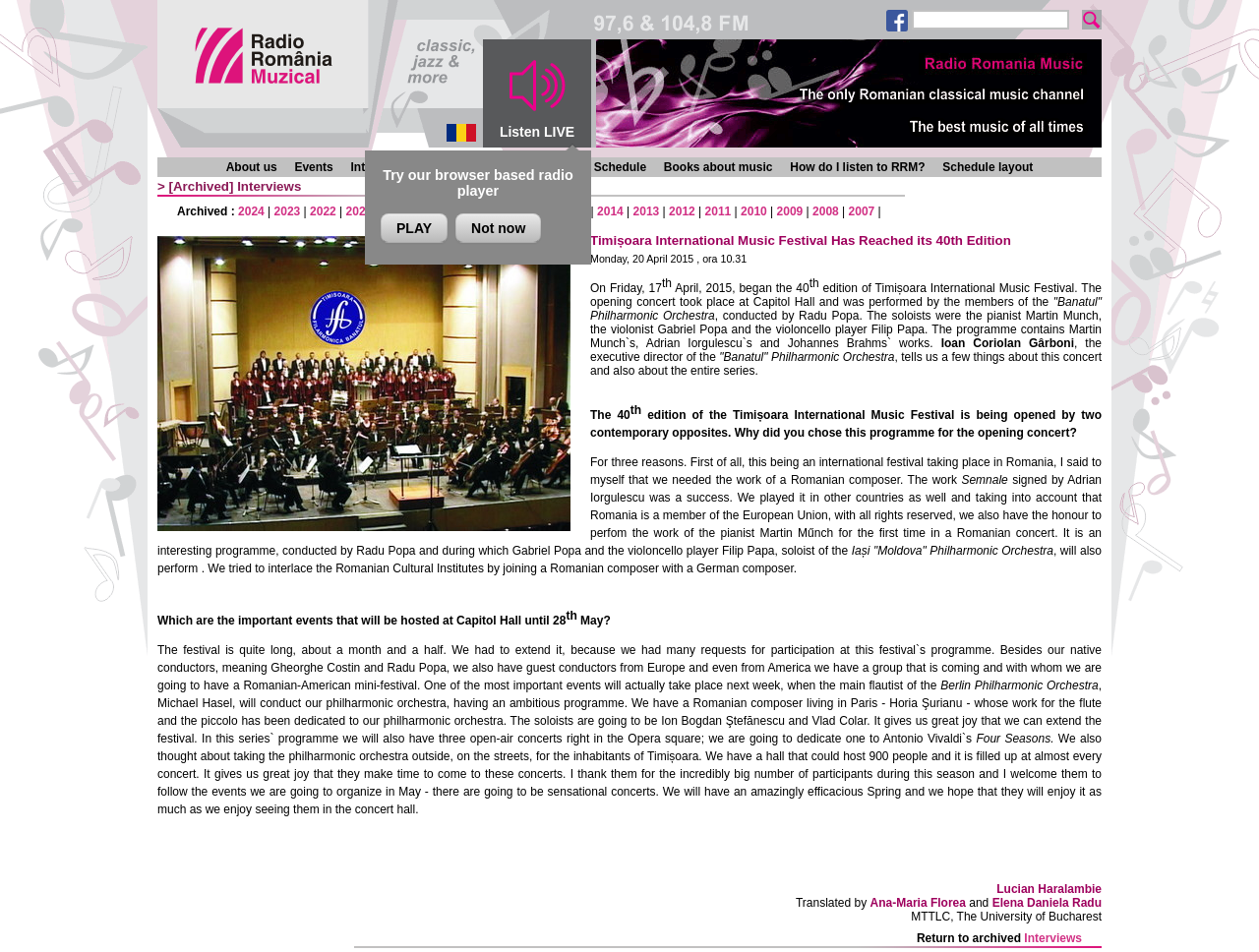Determine the coordinates of the bounding box for the clickable area needed to execute this instruction: "Click the PLAY button".

[0.302, 0.224, 0.356, 0.255]